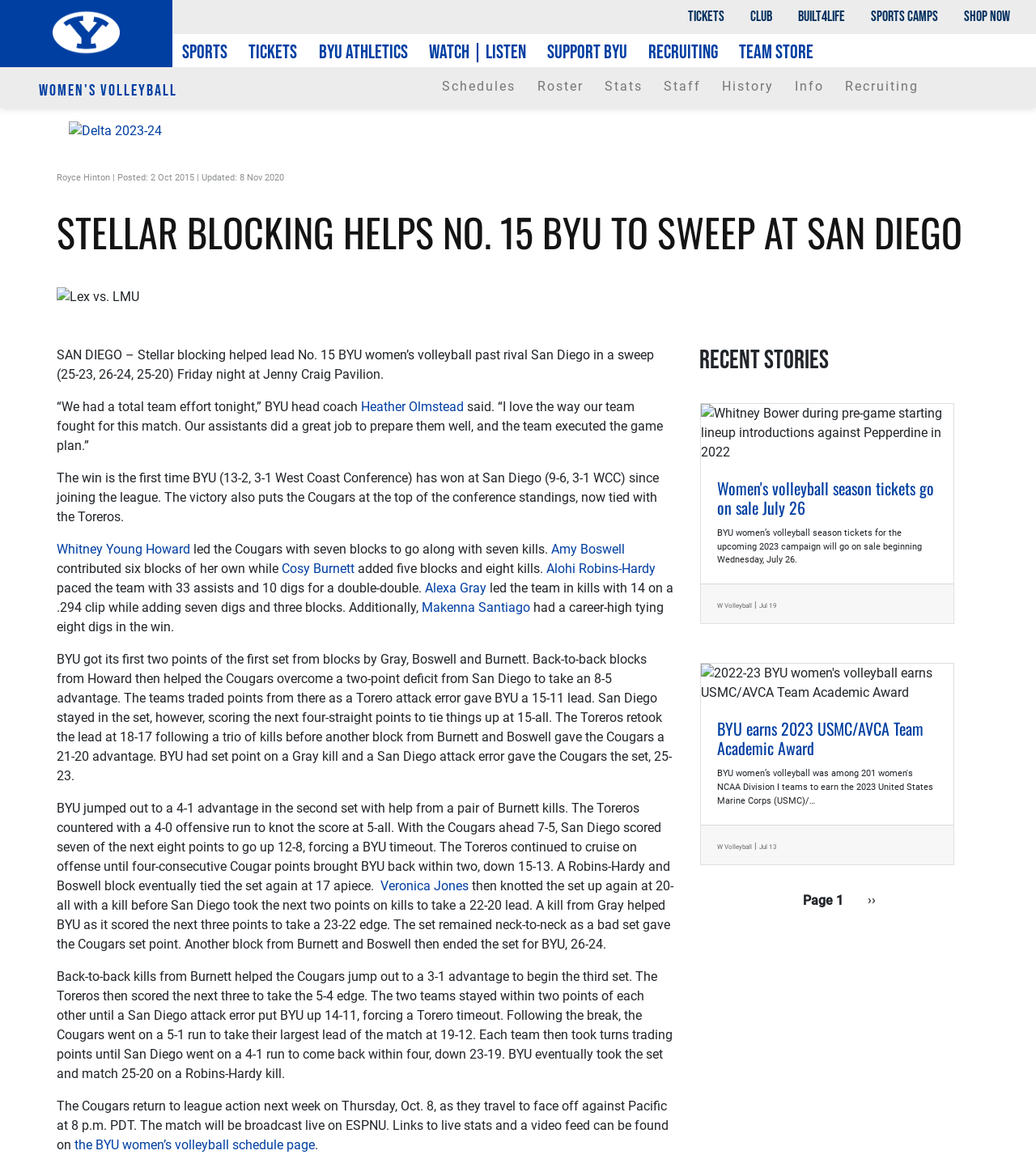Locate the bounding box coordinates of the element that should be clicked to fulfill the instruction: "Click on TICKETS".

[0.652, 0.006, 0.712, 0.024]